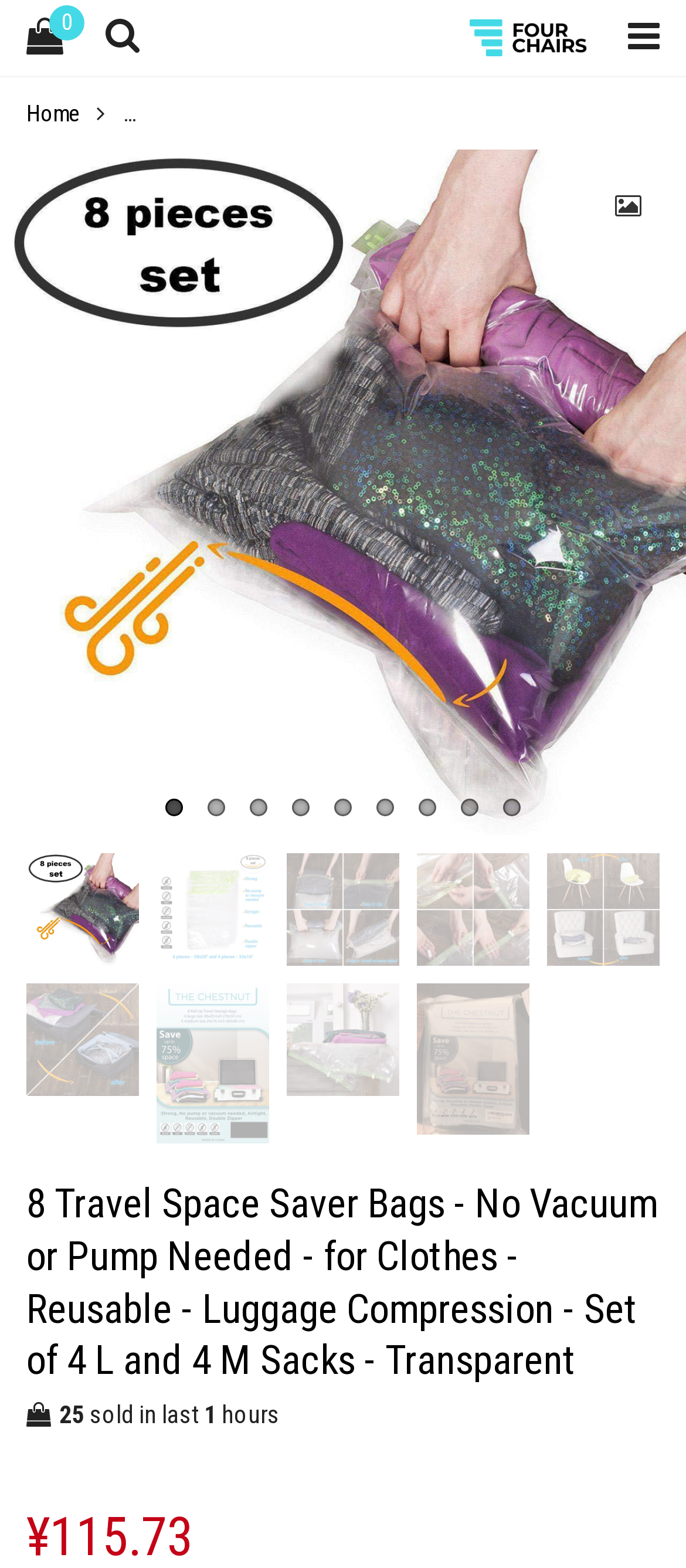Locate the bounding box coordinates of the clickable region to complete the following instruction: "Click the '4 Chairs' link."

[0.659, 0.012, 0.89, 0.036]